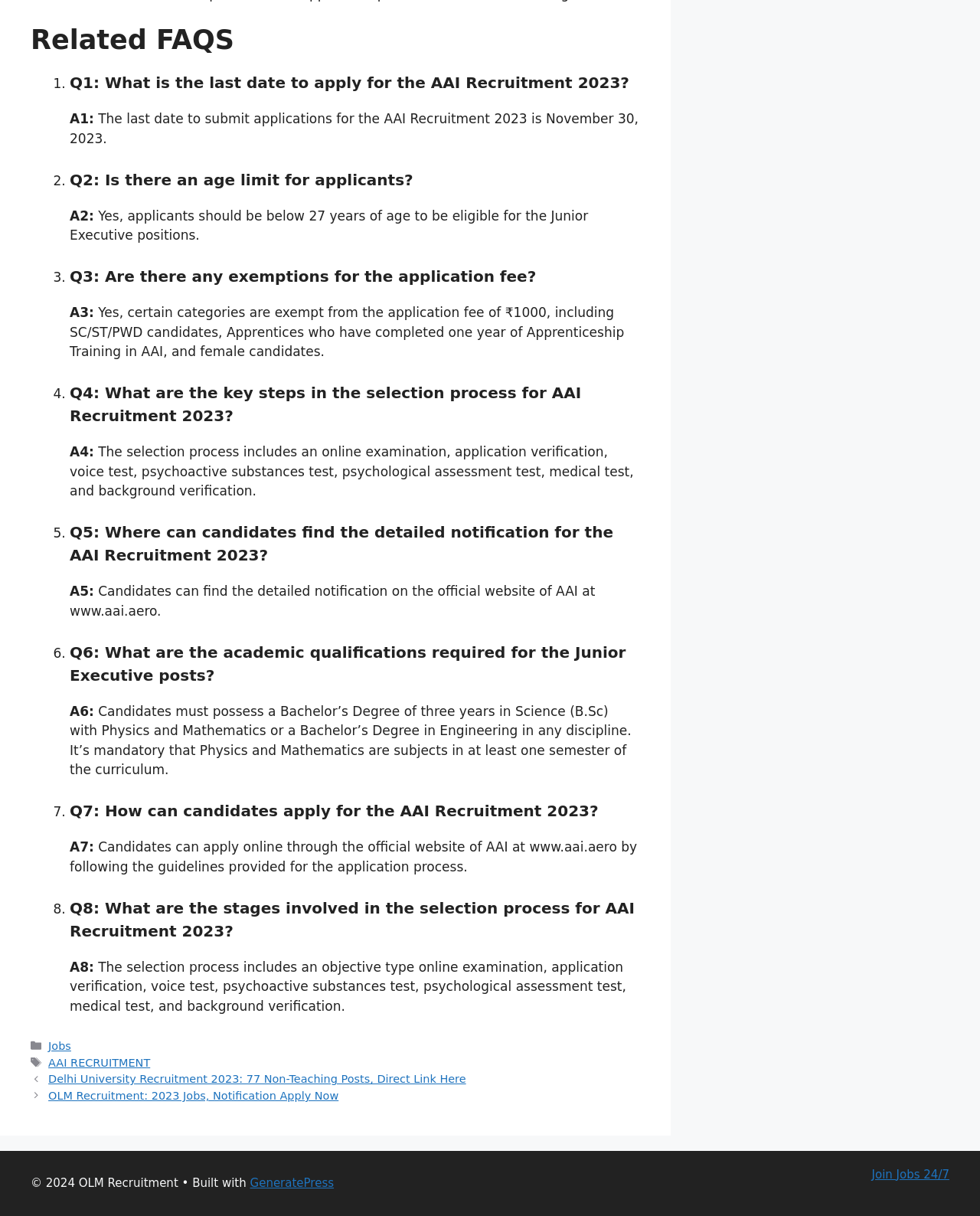Examine the image carefully and respond to the question with a detailed answer: 
What is the last date to apply for the AAI Recruitment 2023?

The answer can be found in the first question and answer section of the webpage, where it is stated that 'The last date to submit applications for the AAI Recruitment 2023 is November 30, 2023.'